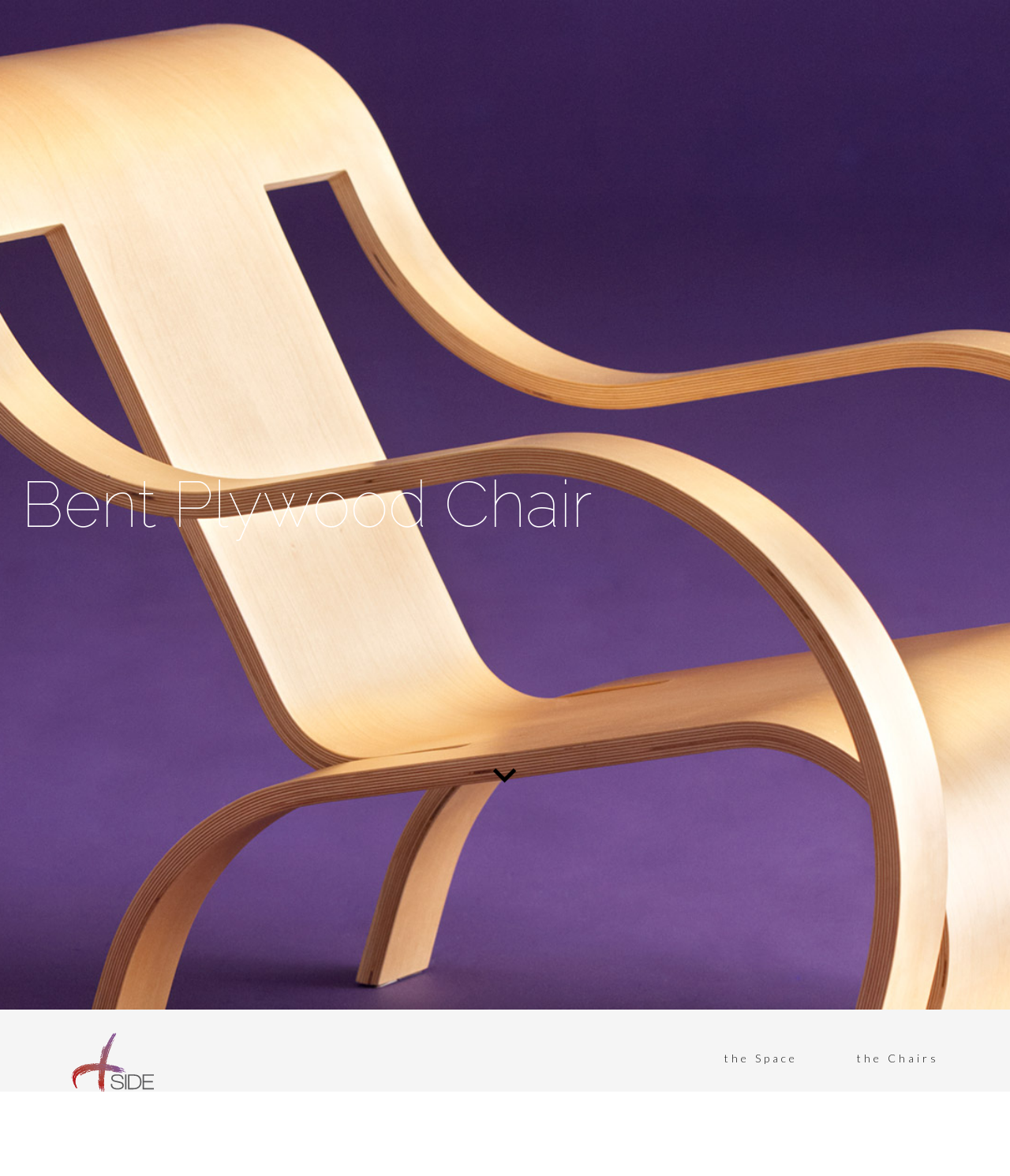Bounding box coordinates are specified in the format (top-left x, top-left y, bottom-right x, bottom-right y). All values are floating point numbers bounded between 0 and 1. Please provide the bounding box coordinate of the region this sentence describes: alt="SIDE Gallery Logo"

[0.07, 0.878, 0.152, 0.928]